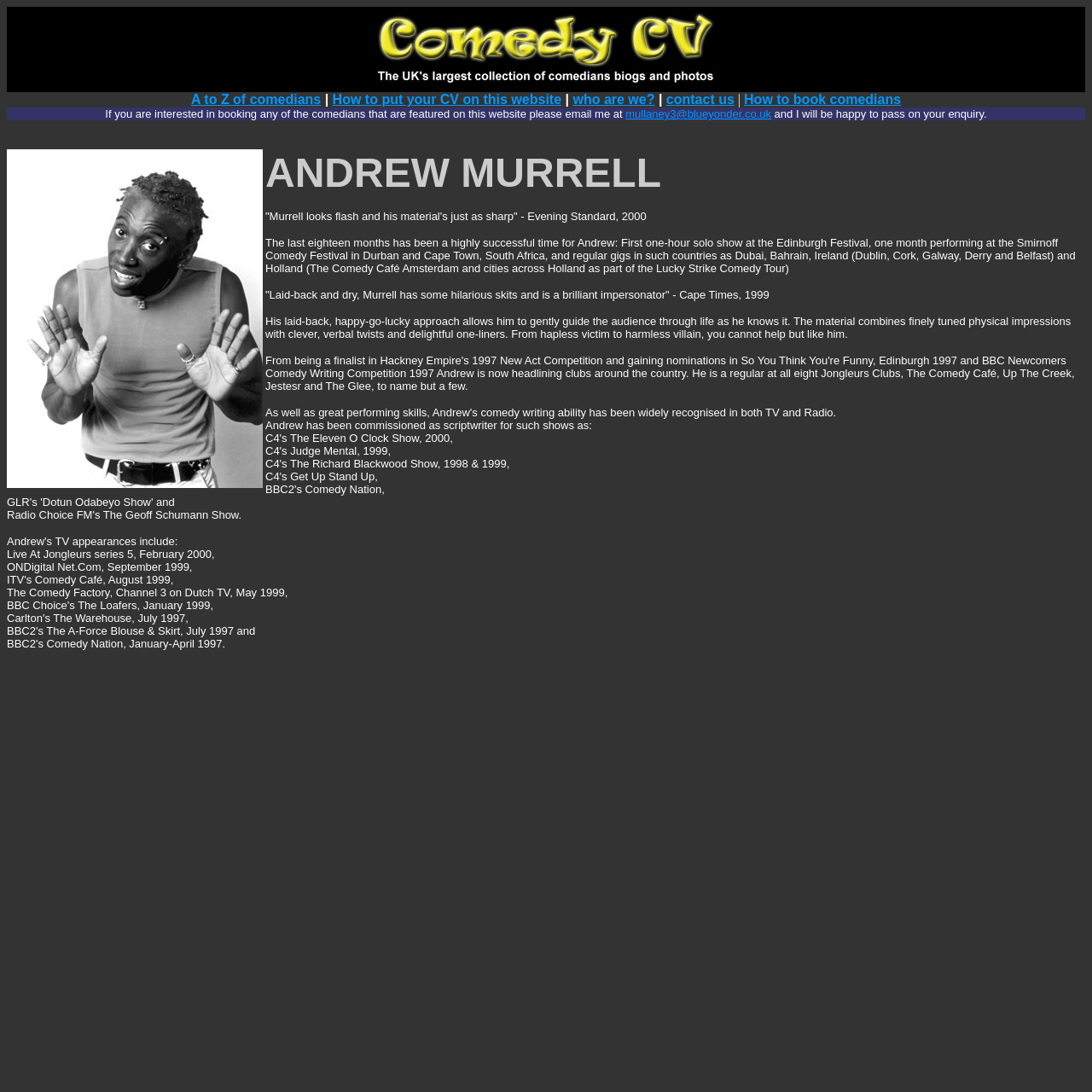What is the email address provided on the webpage for booking enquiries?
Examine the screenshot and reply with a single word or phrase.

mullaney3@blueyonder.co.uk